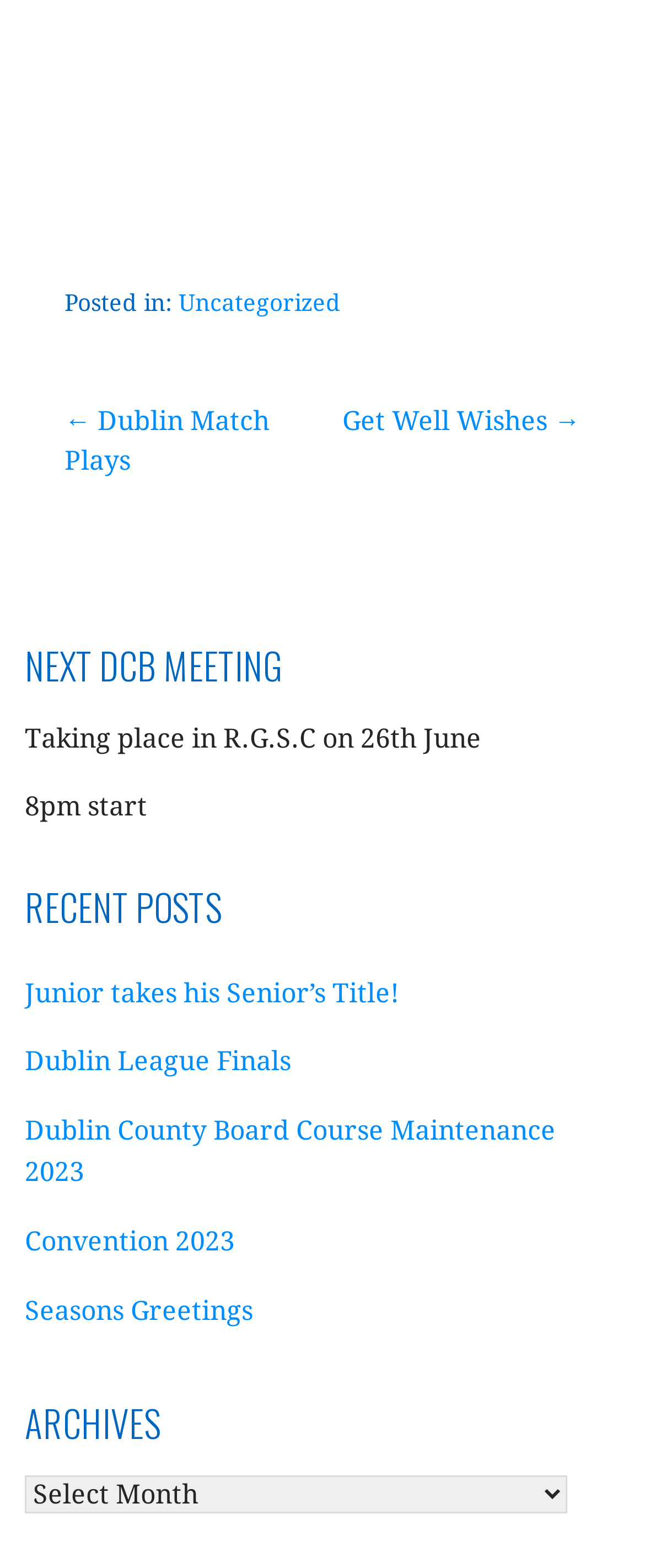Given the following UI element description: "Junior takes his Senior’s Title!", find the bounding box coordinates in the webpage screenshot.

[0.038, 0.623, 0.618, 0.643]